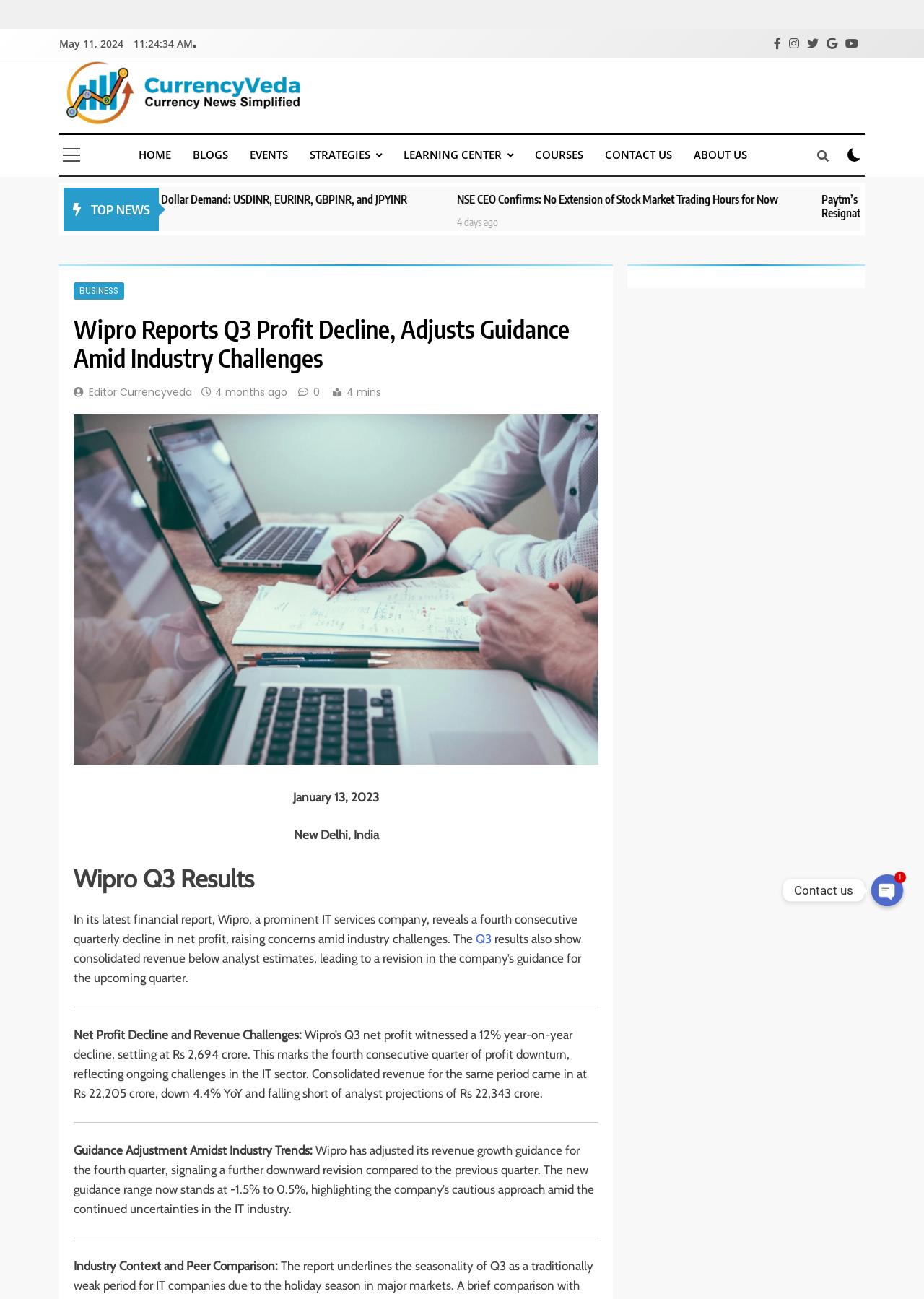Please give the bounding box coordinates of the area that should be clicked to fulfill the following instruction: "Click the HOME link". The coordinates should be in the format of four float numbers from 0 to 1, i.e., [left, top, right, bottom].

[0.138, 0.104, 0.197, 0.134]